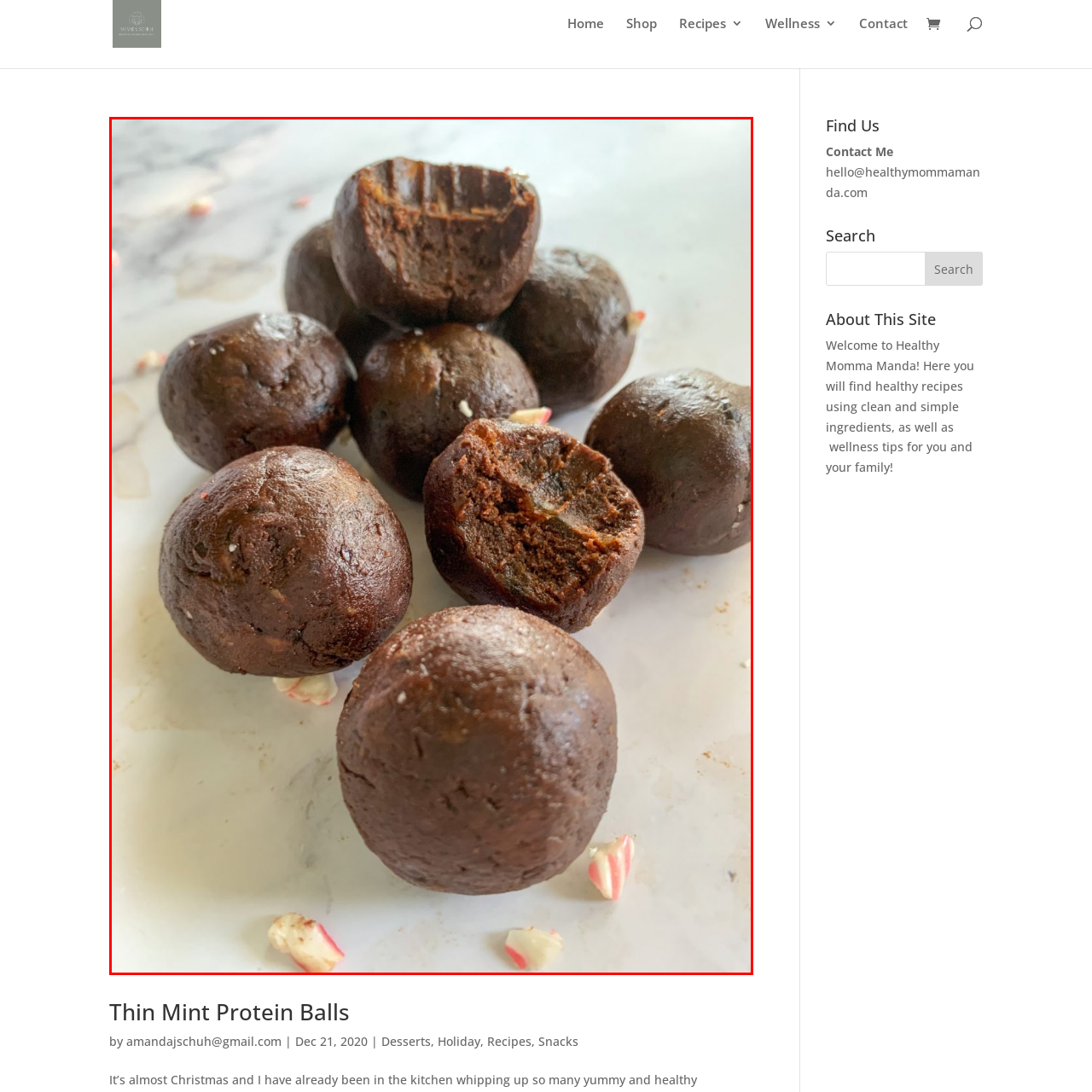Generate a detailed caption for the picture within the red-bordered area.

The image showcases a delectable arrangement of Thin Mint Protein Balls, a healthy treat that combines chocolate flavor with a rich, fudgy texture. The protein balls are round and glossy, with some showing bites taken out, revealing their soft interior. The surface of the protein balls is smooth, and they rest on a light background that enhances their rich, dark color. Scattered around them are small pieces of crushed peppermint, hinting at a refreshing flavor twist. This nutritious snack is perfect for those looking to indulge without compromising on health, making it an excellent choice for desserts or post-workout fuel.